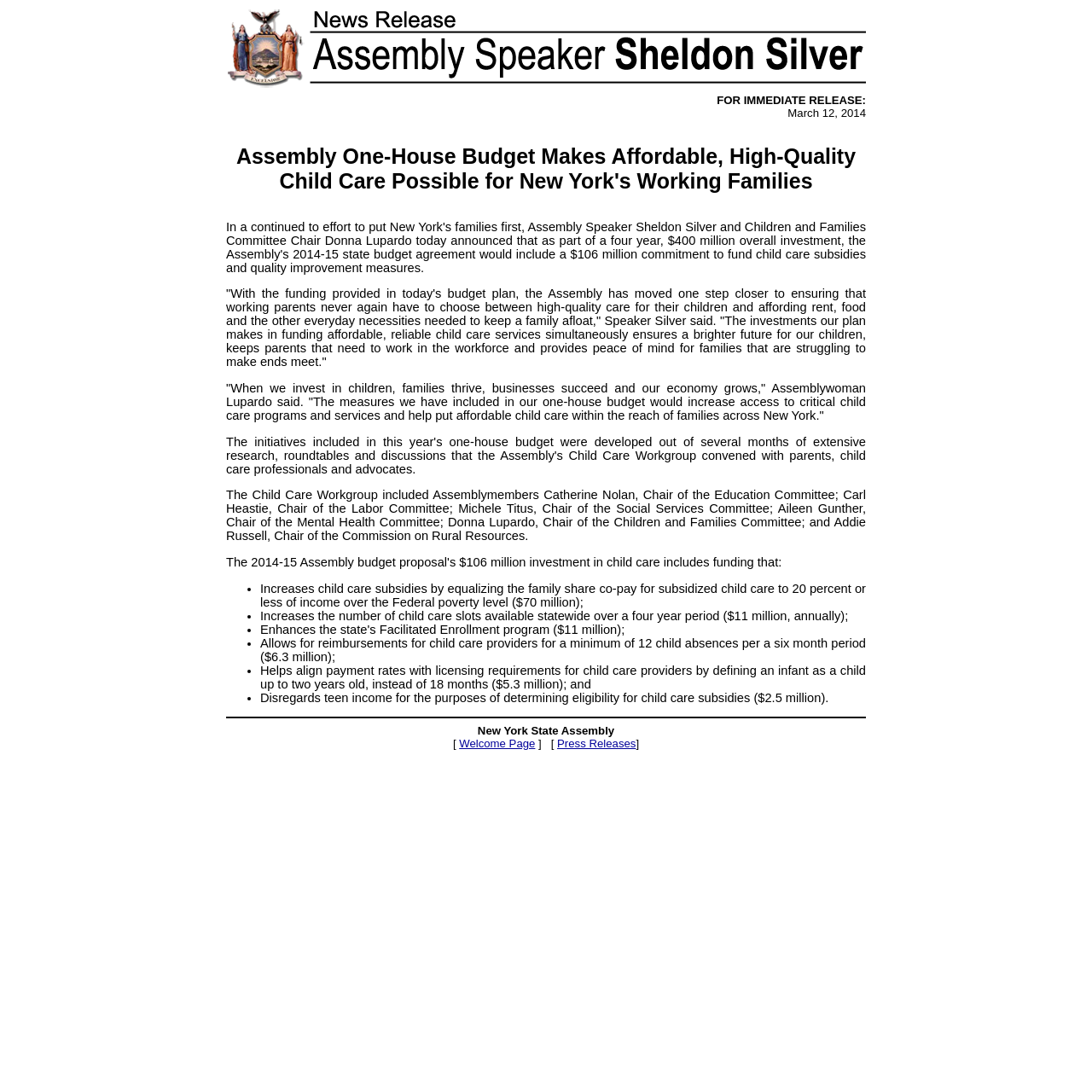Utilize the details in the image to thoroughly answer the following question: How many child absences per six month period can child care providers be reimbursed for?

I found the number of child absences per six month period that child care providers can be reimbursed for by reading the text in the StaticText element that describes the budget plan, which includes the detail 'Allows for reimbursements for child care providers for a minimum of 12 child absences per a six month period ($6.3 million);'. This element is located at [0.238, 0.582, 0.793, 0.607].